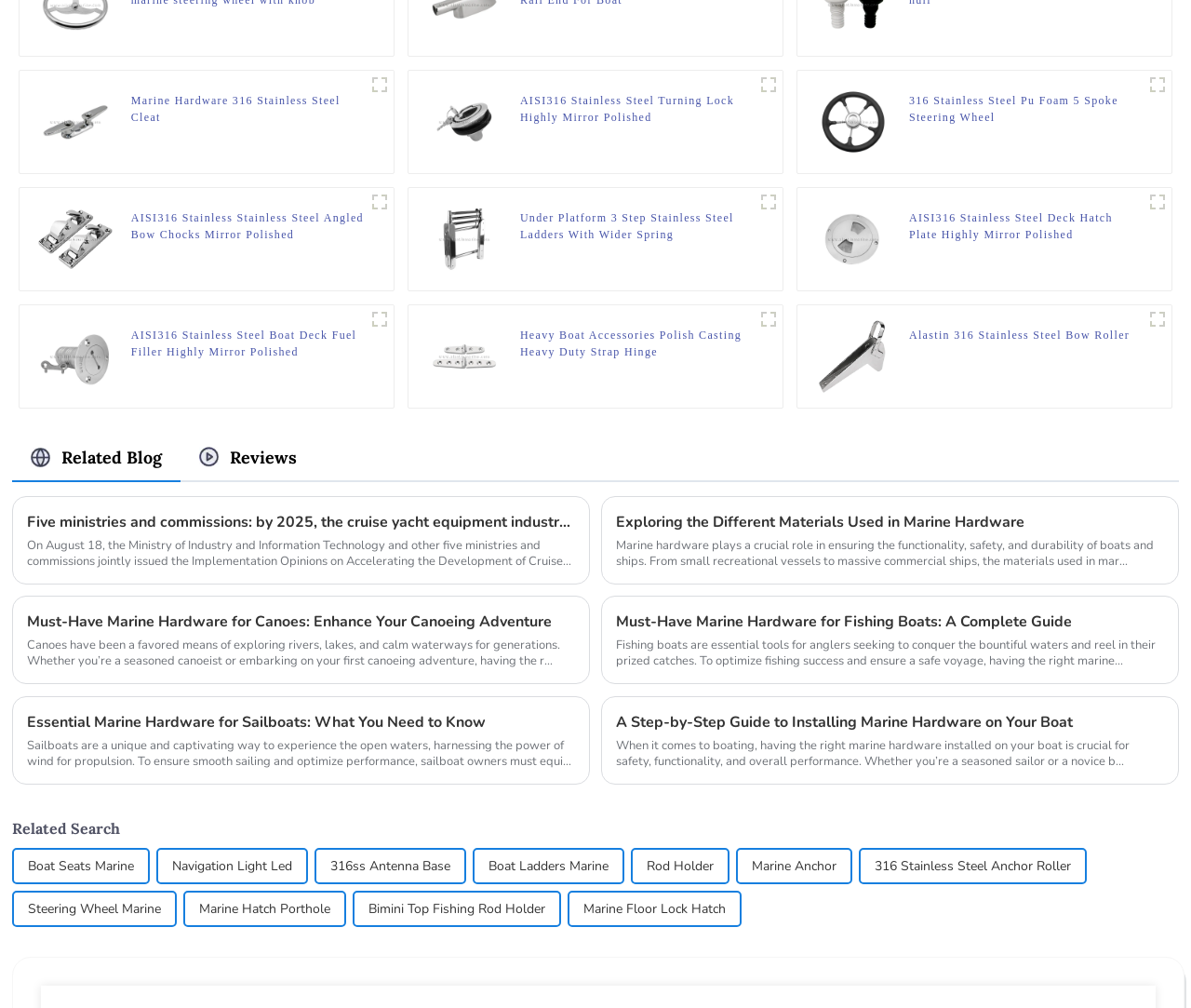How many figures are on the webpage?
Look at the screenshot and respond with a single word or phrase.

10